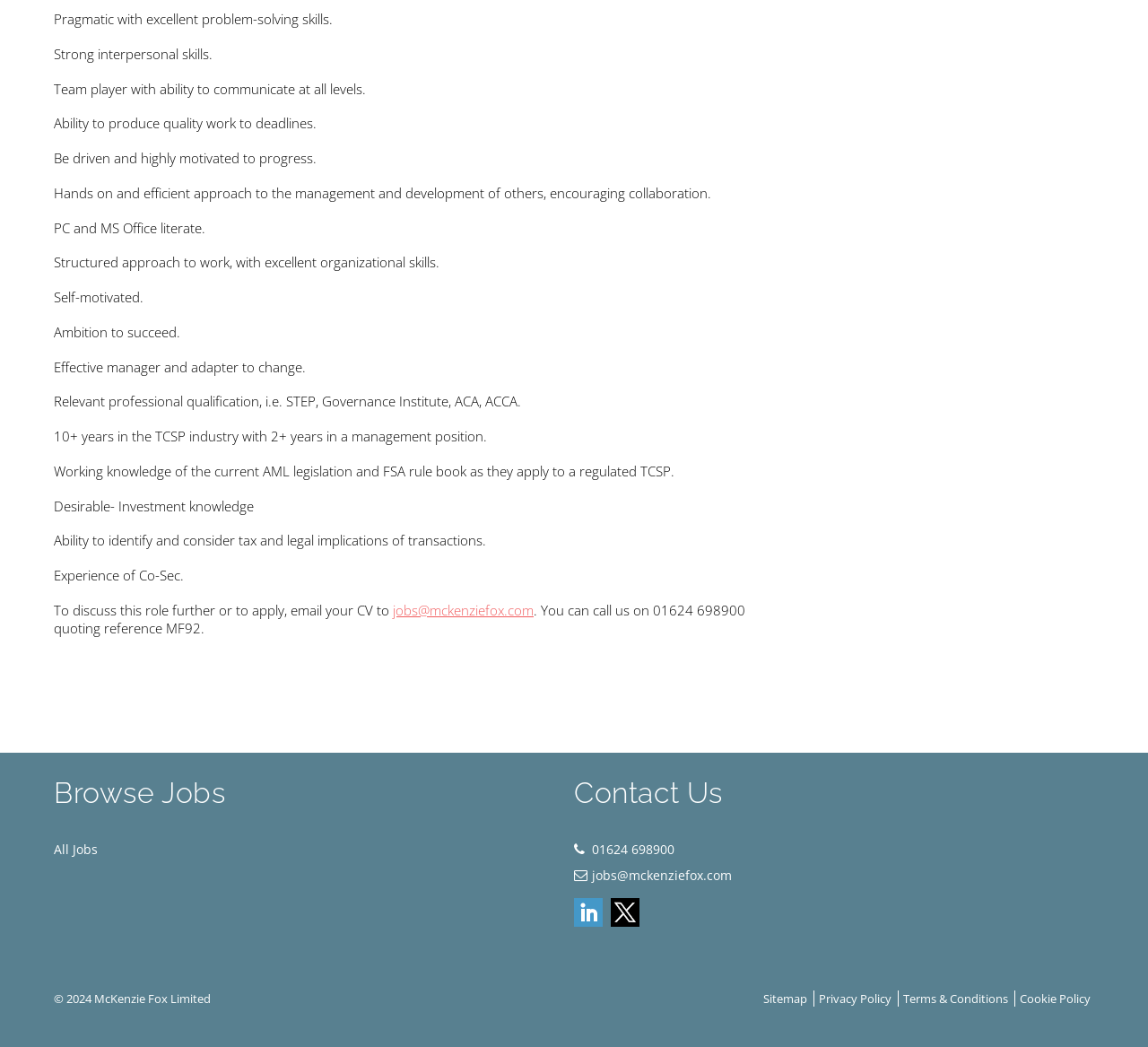Identify the bounding box coordinates of the clickable region to carry out the given instruction: "Email your CV to apply for the job".

[0.342, 0.574, 0.465, 0.591]